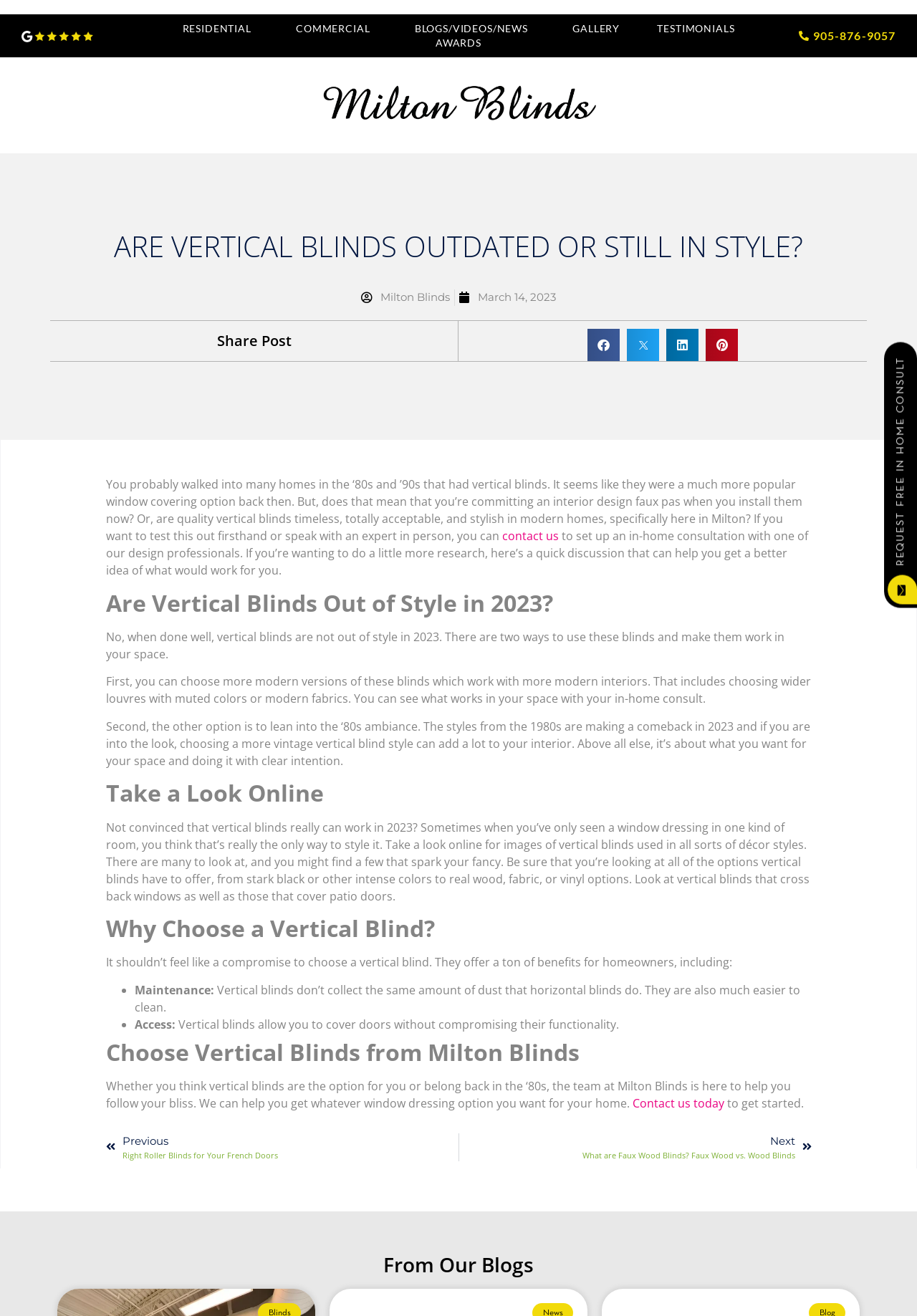Please provide a short answer using a single word or phrase for the question:
What is the name of the company that offers vertical blinds?

Milton Blinds